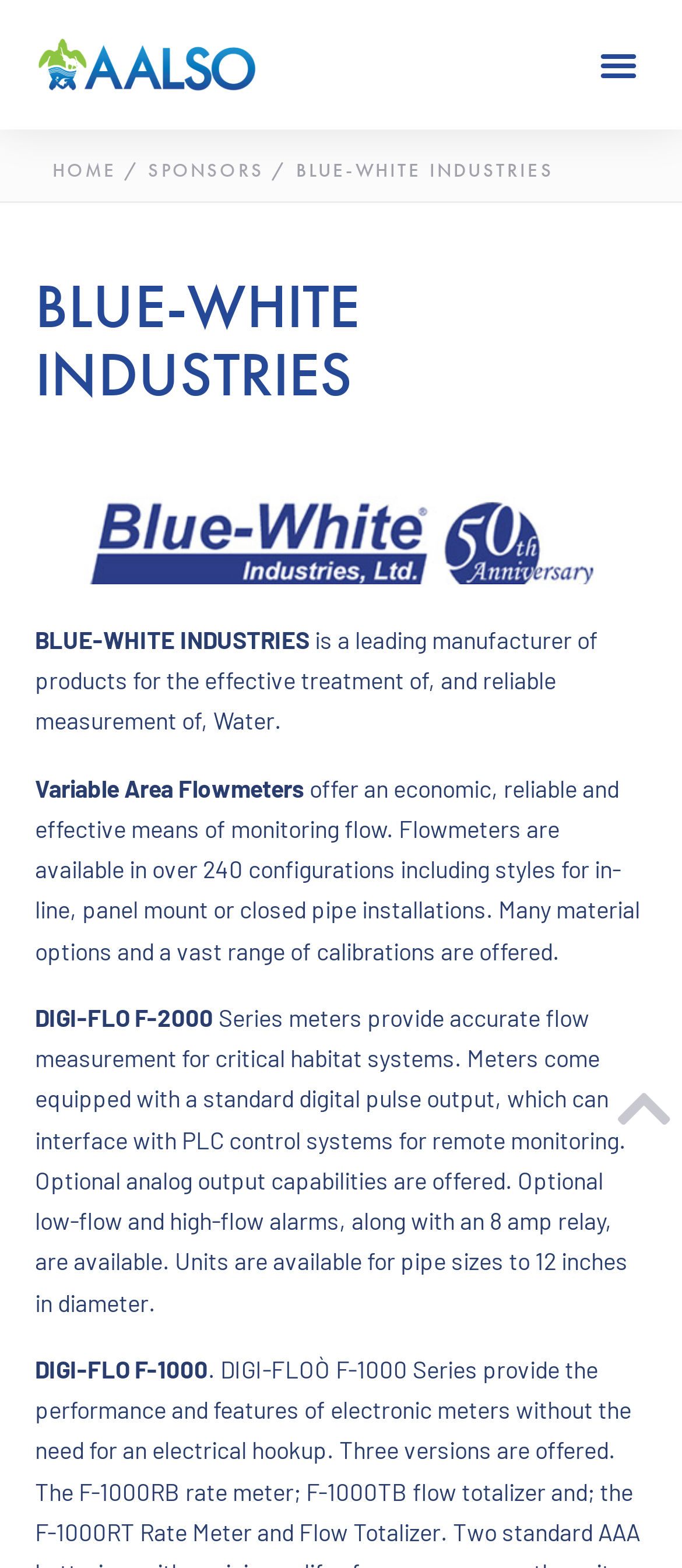What is the range of pipe sizes for DIGI-FLO F-2000 Series meters?
Give a thorough and detailed response to the question.

The static text element mentions that 'Units are available for pipe sizes to 12 inches in diameter' for DIGI-FLO F-2000 Series meters.